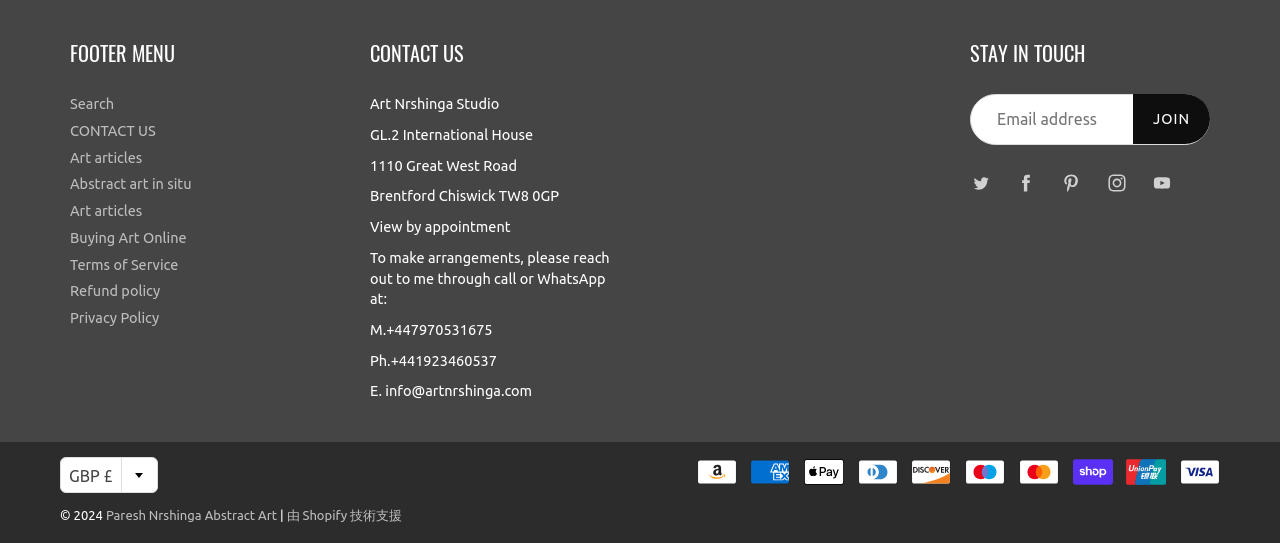Please locate the bounding box coordinates of the region I need to click to follow this instruction: "Search for something".

[0.055, 0.176, 0.089, 0.207]